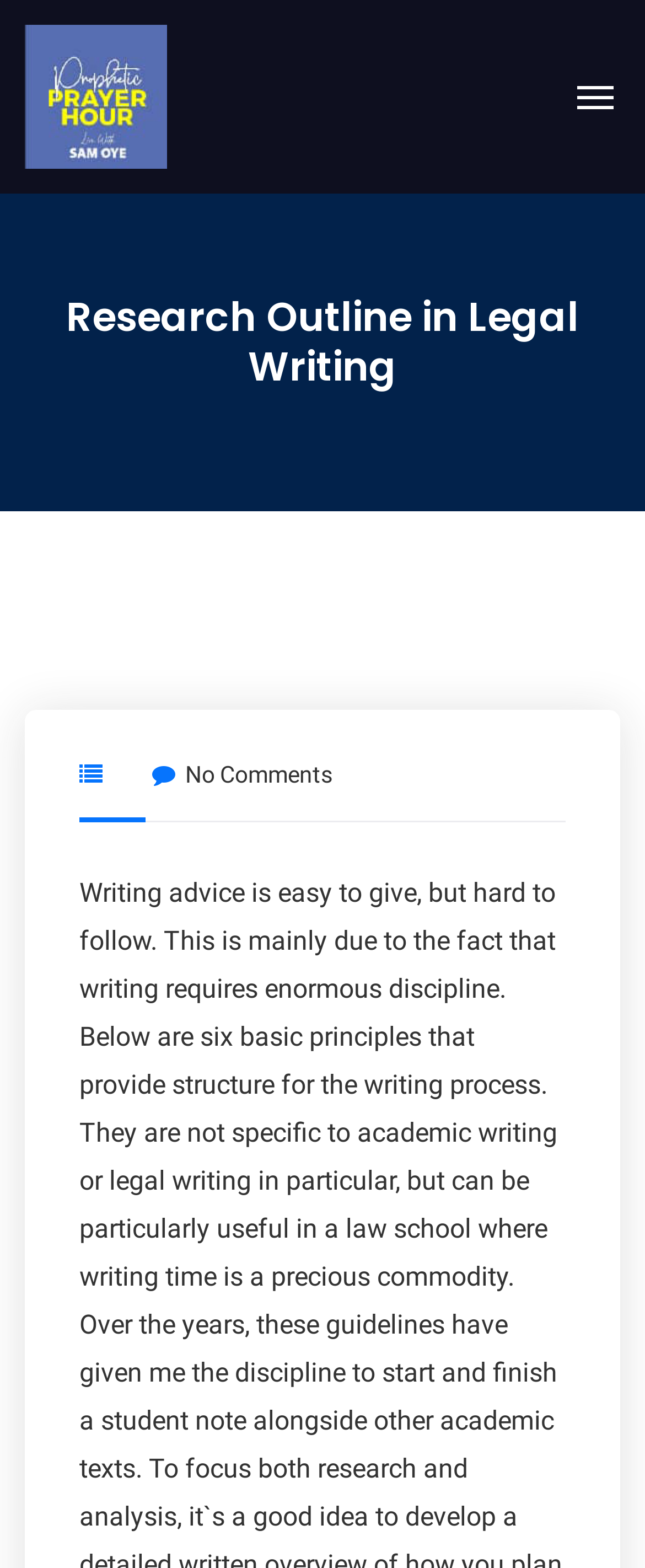Provide a short, one-word or phrase answer to the question below:
Is there a comment section on this webpage?

No